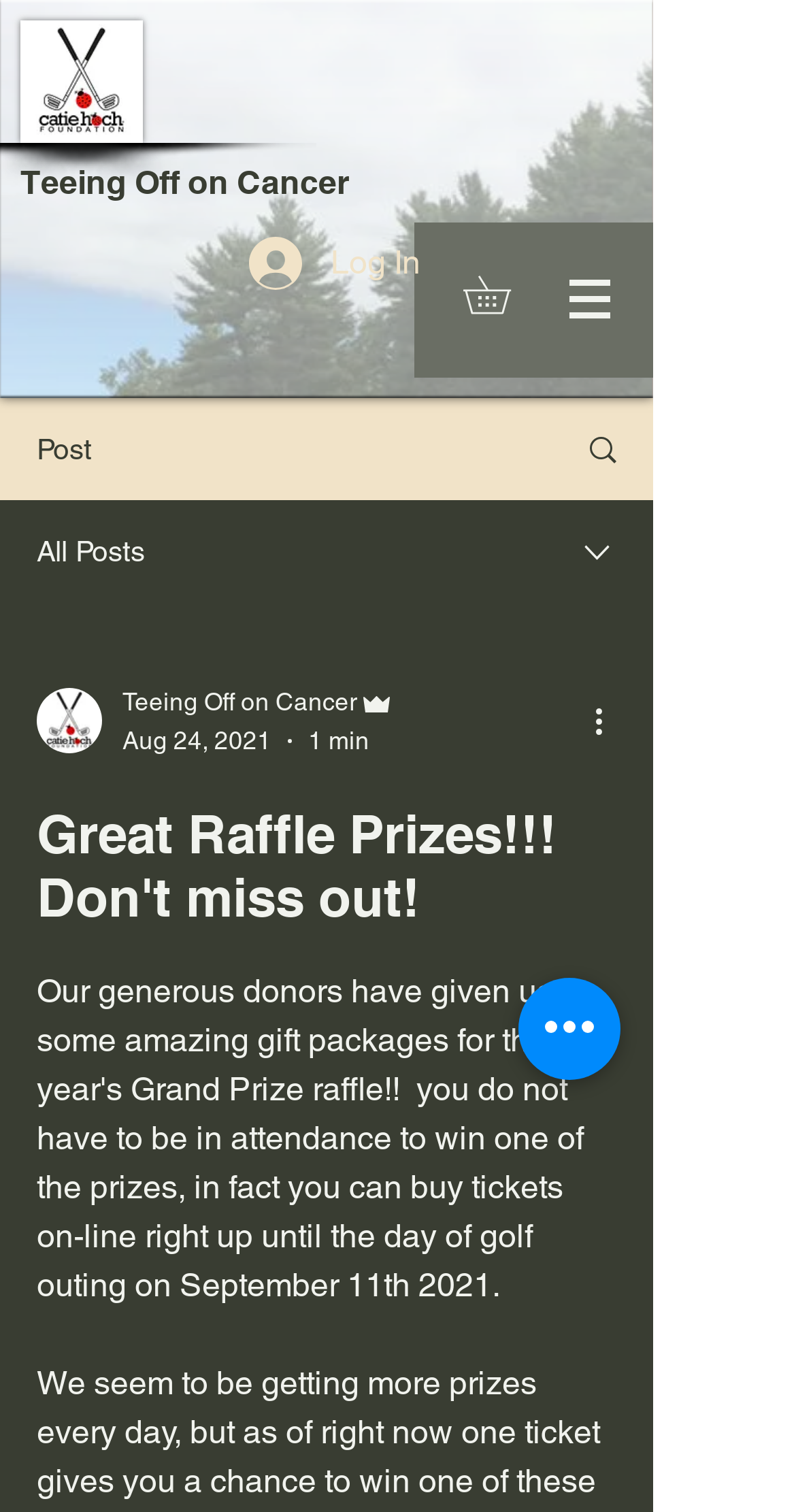Illustrate the webpage thoroughly, mentioning all important details.

This webpage appears to be promoting a charity event, specifically a raffle, with a focus on cancer research. At the top left of the page, there is a golf logo image with a caption "Teeing Off on Cancer". Below this, there is a heading that reads "Great Raffle Prizes!!! Don't miss out!" which is also the title of the webpage.

On the top right side of the page, there is a navigation menu labeled "Site" with a dropdown button. Next to it, there is a "Log In" button with an accompanying image. Below these elements, there are several posts or articles listed, each with a title, an image, and some metadata such as the author's name and picture, the date "Aug 24, 2021", and the time it takes to read "1 min". 

There are also some buttons and links scattered throughout the page, including a "More actions" button, a "Post" link, and an "All Posts" link. At the bottom of the page, there is a "Quick actions" button. Overall, the page has a mix of images, headings, links, and buttons, all related to the charity event and its associated activities.